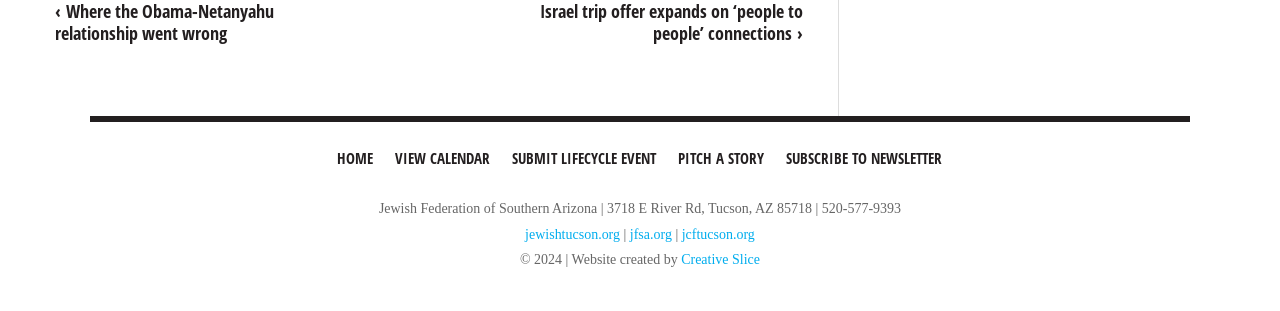Please provide the bounding box coordinates for the element that needs to be clicked to perform the following instruction: "submit lifecycle event". The coordinates should be given as four float numbers between 0 and 1, i.e., [left, top, right, bottom].

[0.393, 0.442, 0.52, 0.582]